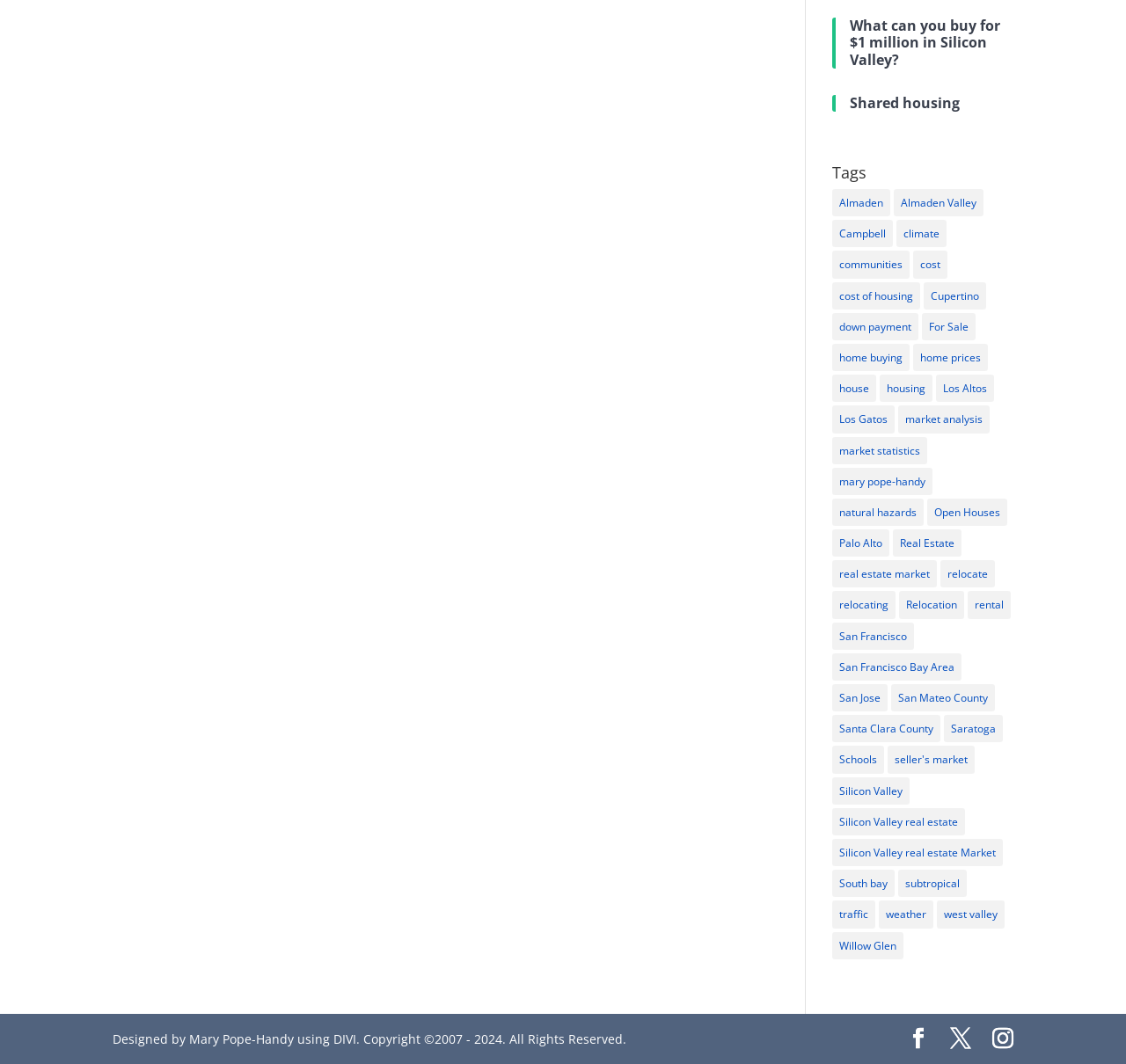What is the location of the 'Tags' heading?
Refer to the image and provide a one-word or short phrase answer.

Top-left